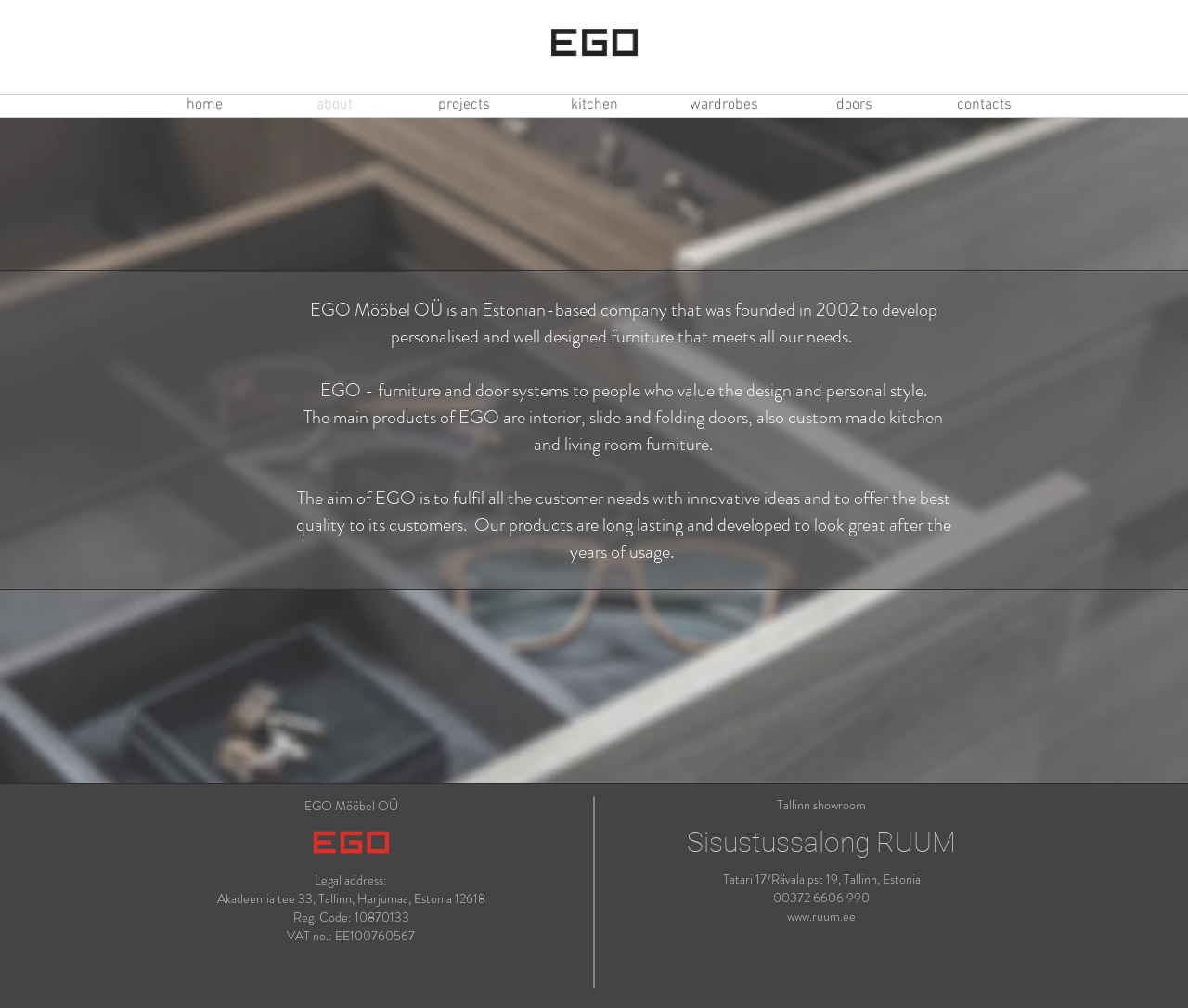Please study the image and answer the question comprehensively:
What is the website of Sisustussalong RUUM?

The website of Sisustussalong RUUM can be found in the link element with the text 'www.ruum.ee'.